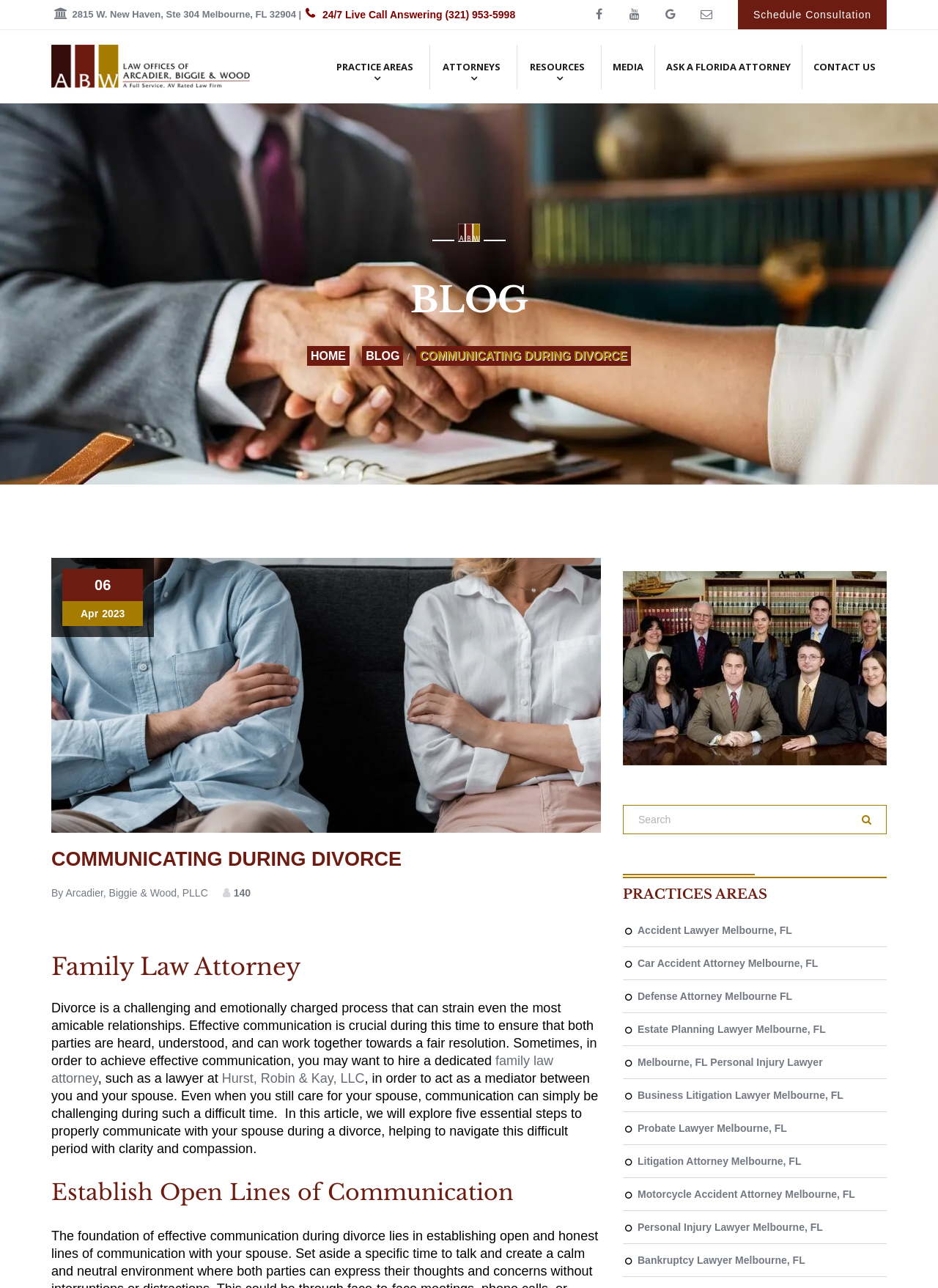Refer to the image and provide an in-depth answer to the question: 
What is the address of the law firm?

I found the address by looking at the static text element at the top of the webpage, which contains the address '2815 W. New Haven, Ste 304 Melbourne, FL 32904'.